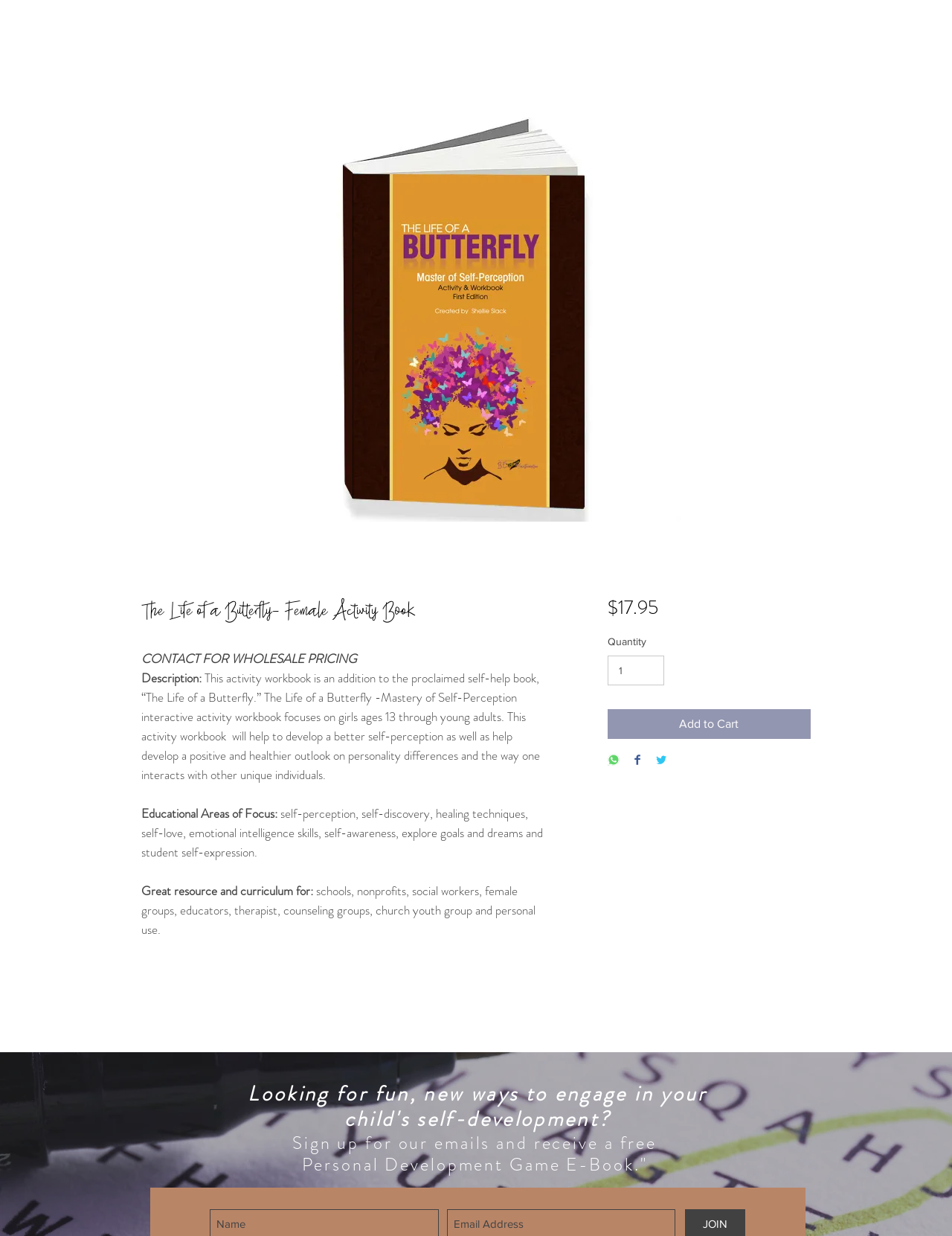Please provide a comprehensive response to the question based on the details in the image: What is the purpose of the activity workbook?

The purpose of the activity workbook is mentioned in the description text 'This activity workbook focuses on girls ages 13 through young adults. This activity workbook will help to develop a better self-perception as well as help develop a positive and healthier outlook on personality differences and the way one interacts with other unique individuals.' which indicates that it is for self-perception and self-discovery.